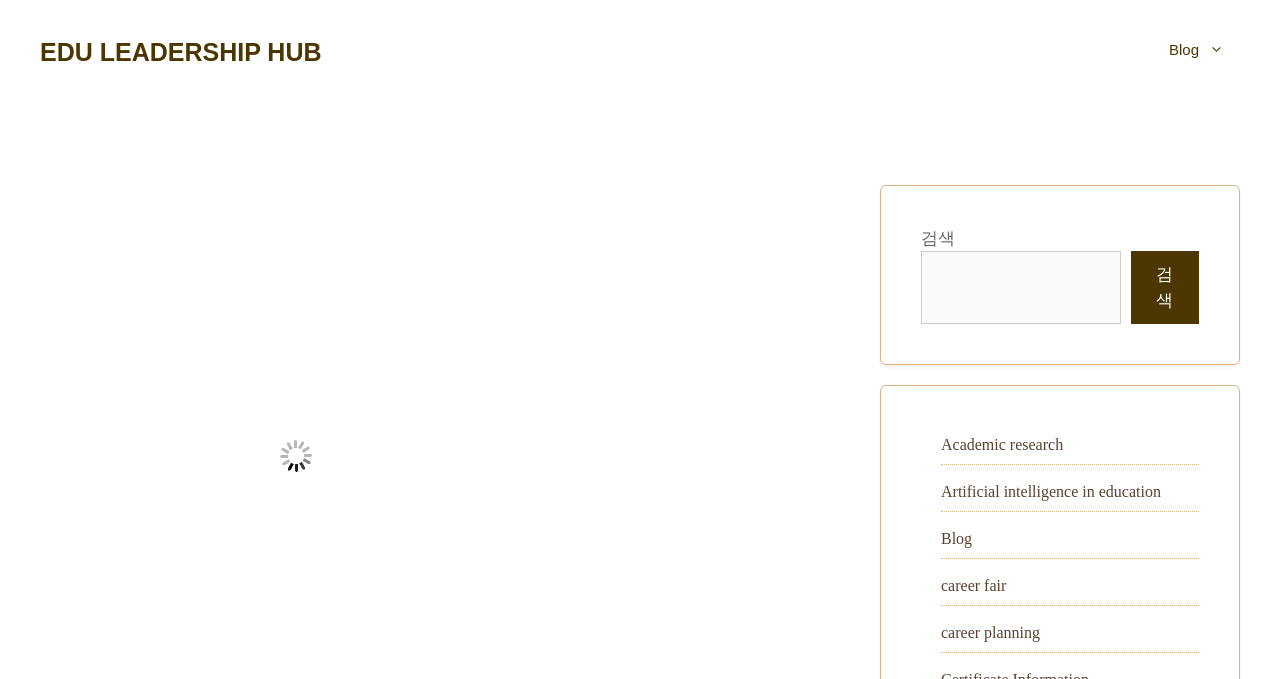Indicate the bounding box coordinates of the clickable region to achieve the following instruction: "explore career planning."

[0.735, 0.919, 0.813, 0.944]